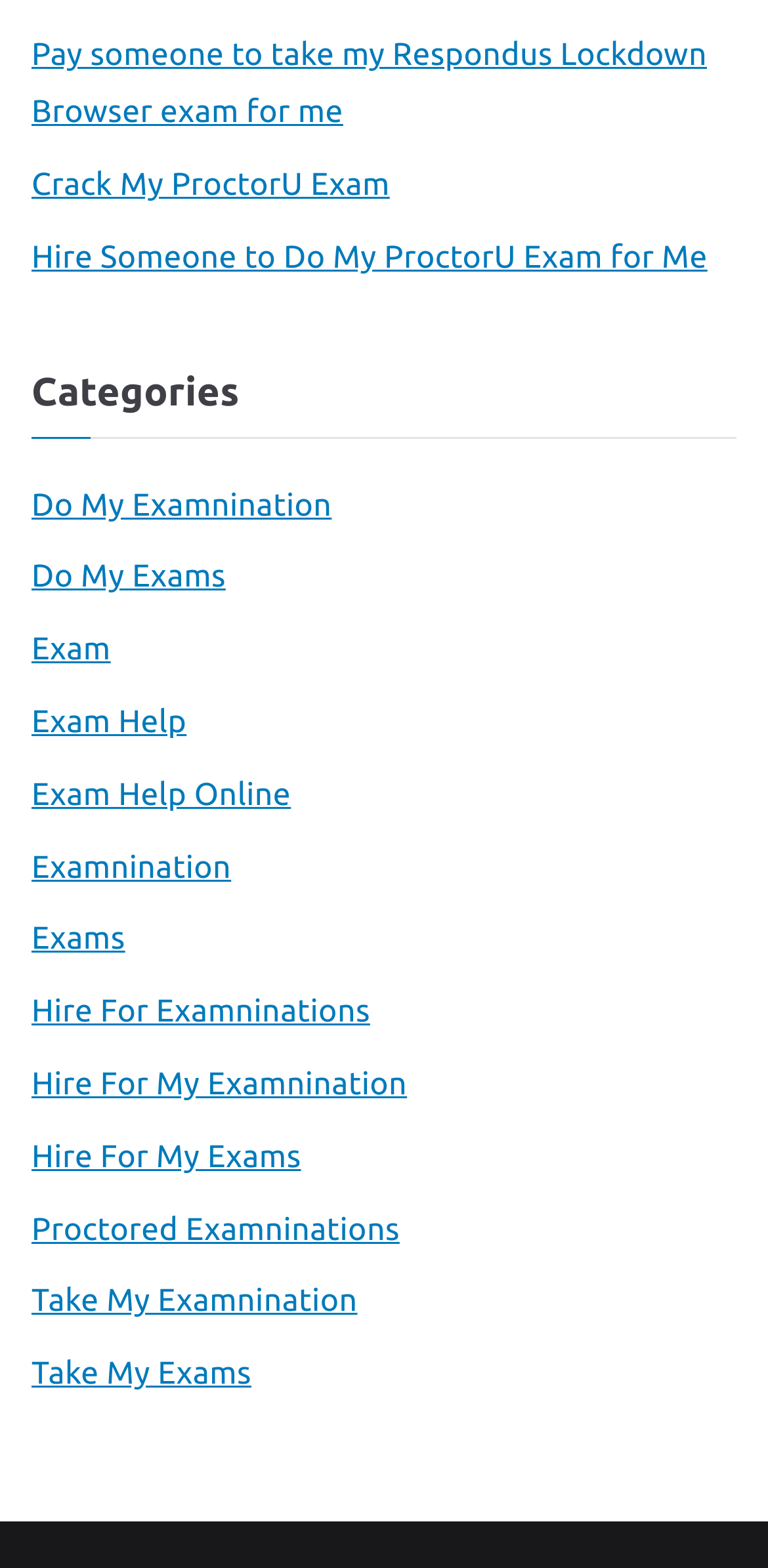Bounding box coordinates are specified in the format (top-left x, top-left y, bottom-right x, bottom-right y). All values are floating point numbers bounded between 0 and 1. Please provide the bounding box coordinate of the region this sentence describes: Exam Help

[0.041, 0.443, 0.243, 0.479]